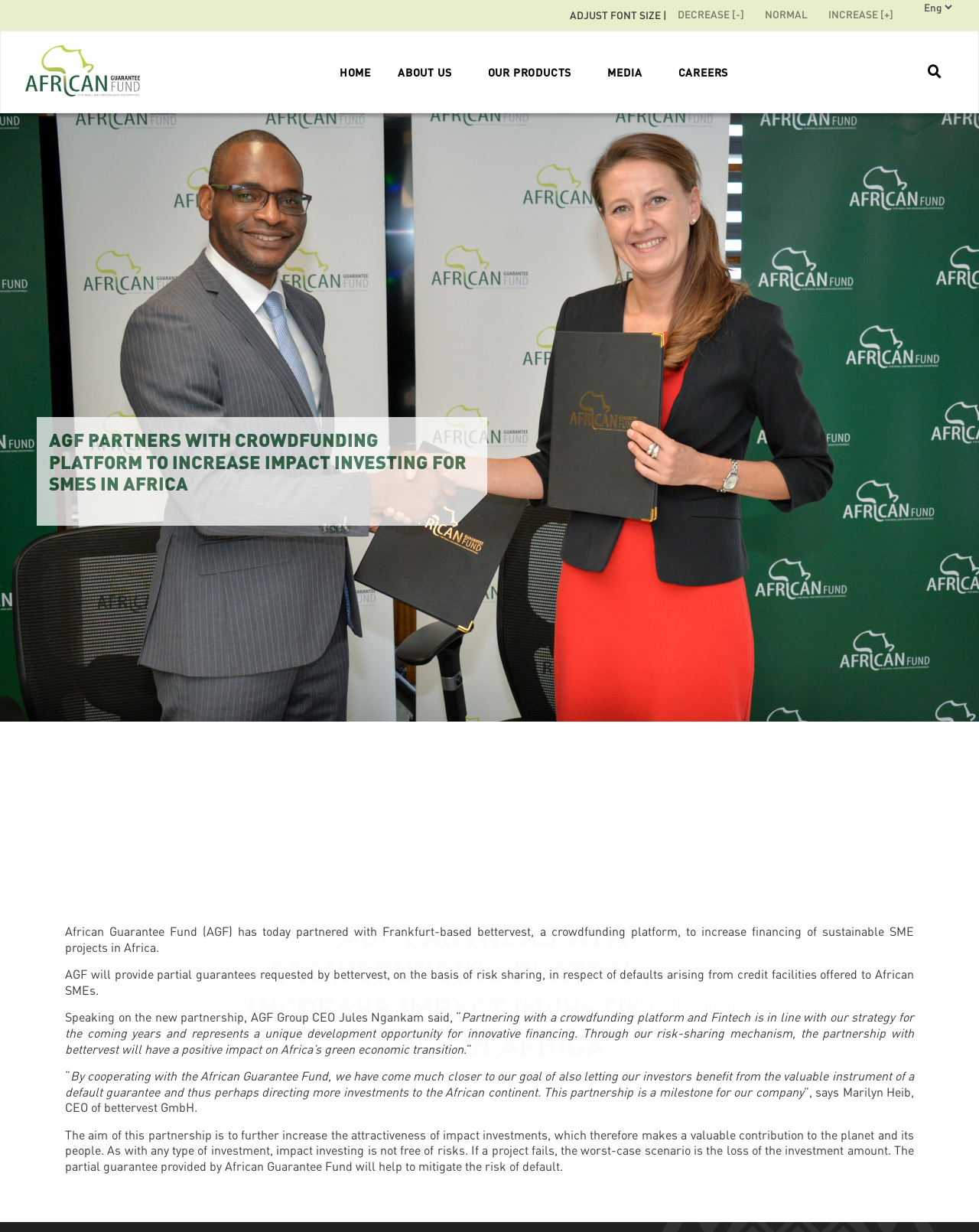What is the name of the guarantee fund?
Please answer the question with as much detail as possible using the screenshot.

I found the answer by looking at the text content of the webpage, specifically the sentence 'African Guarantee Fund (AGF) has today partnered with Frankfurt-based bettervest, a crowdfunding platform, to increase financing of sustainable SME projects in Africa.' which mentions the name of the guarantee fund.